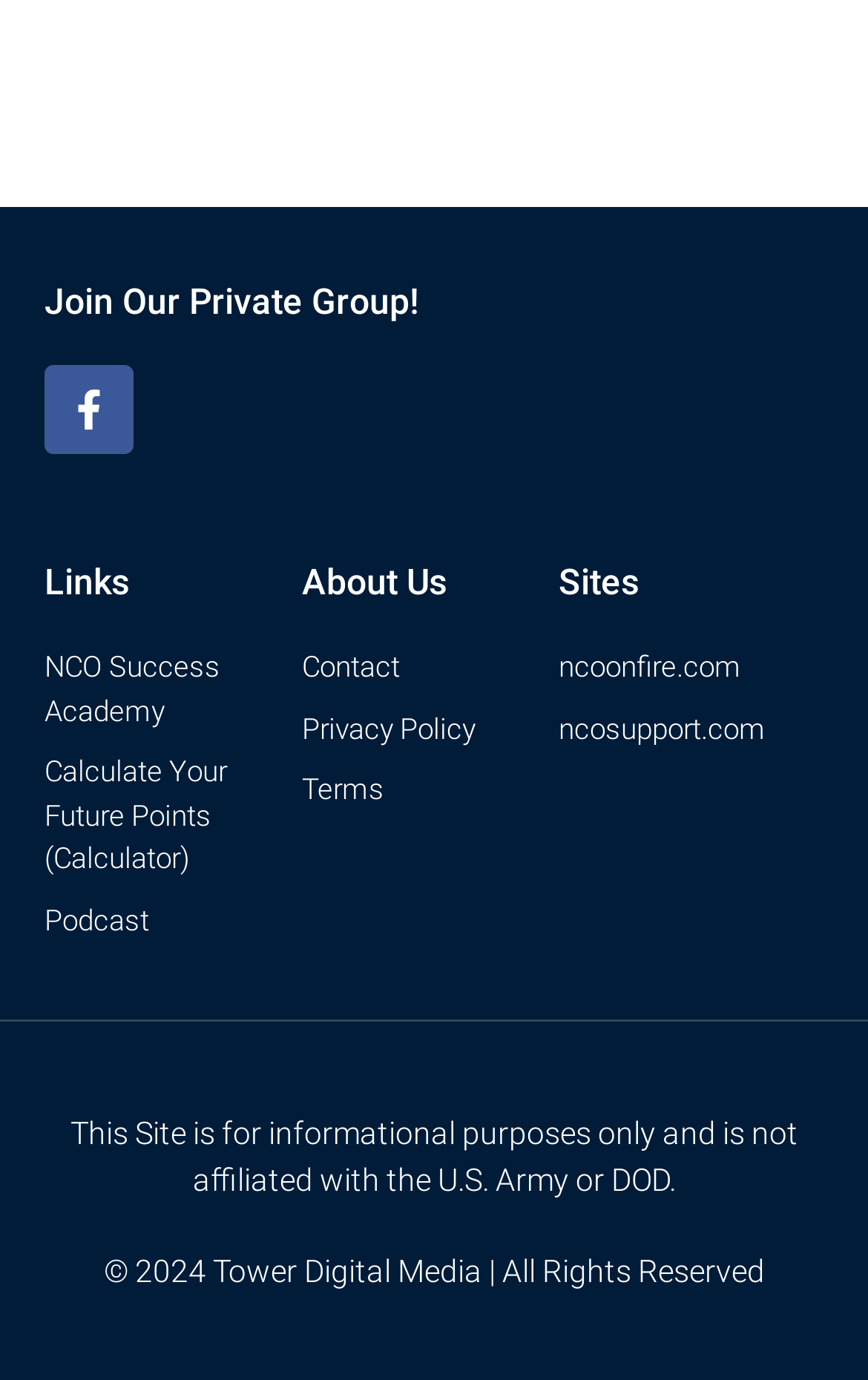Please provide a one-word or phrase answer to the question: 
How many links are under the 'About Us' section?

3